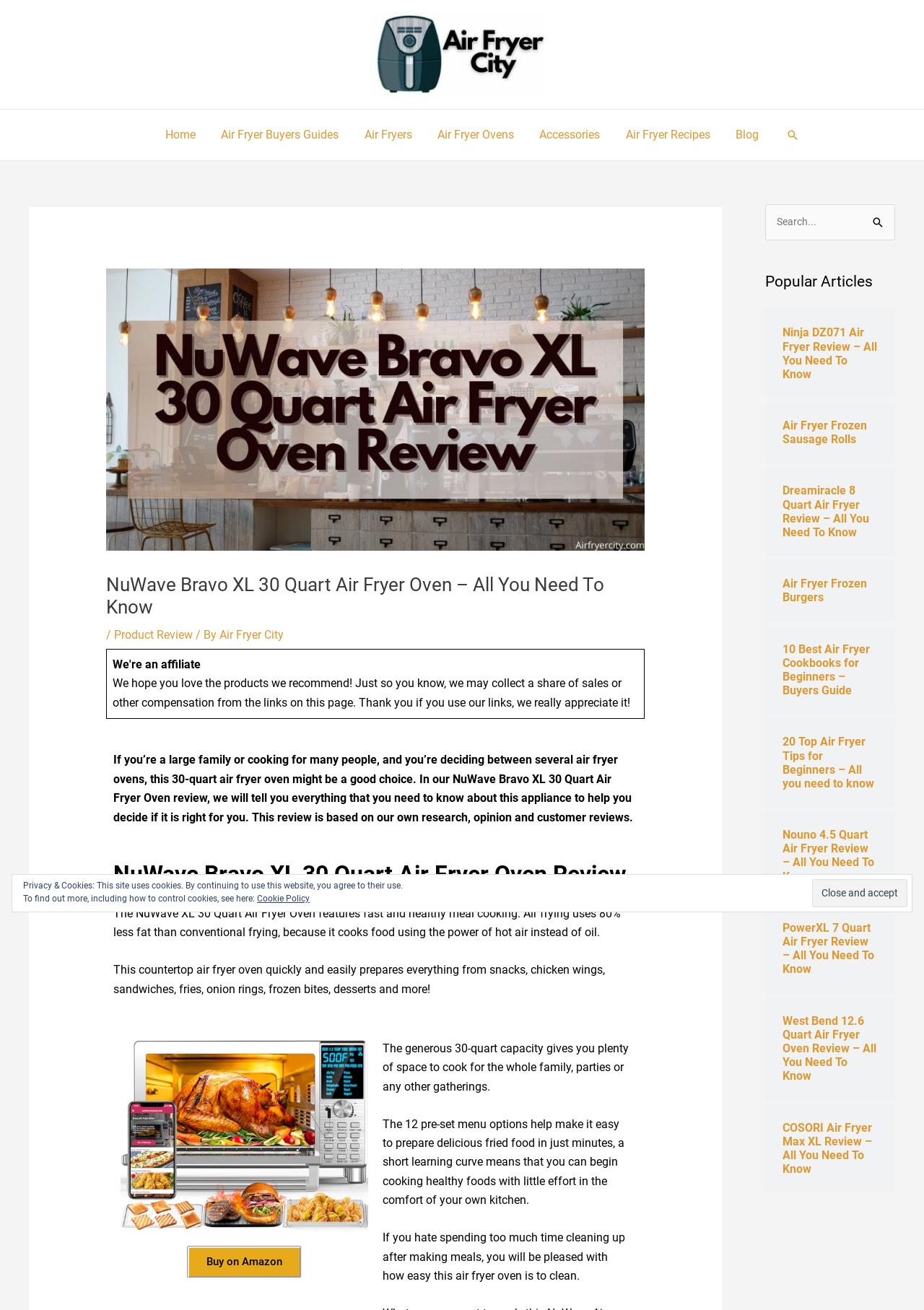Identify the bounding box coordinates for the region to click in order to carry out this instruction: "Buy the NuWave Bravo XL 30 Quart Air Fryer Oven on Amazon". Provide the coordinates using four float numbers between 0 and 1, formatted as [left, top, right, bottom].

[0.202, 0.951, 0.326, 0.975]